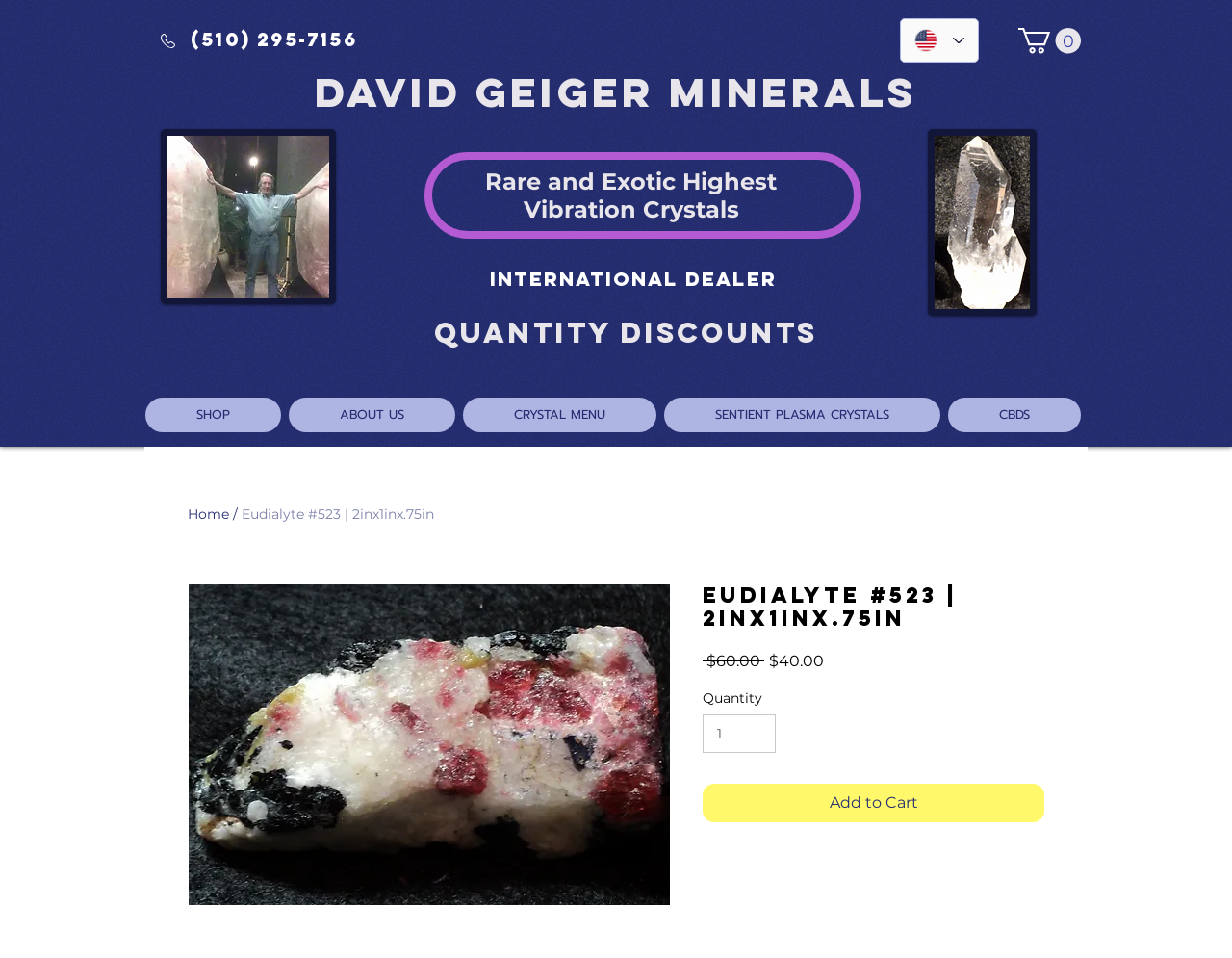Please answer the following question using a single word or phrase: What is the language of the website?

English